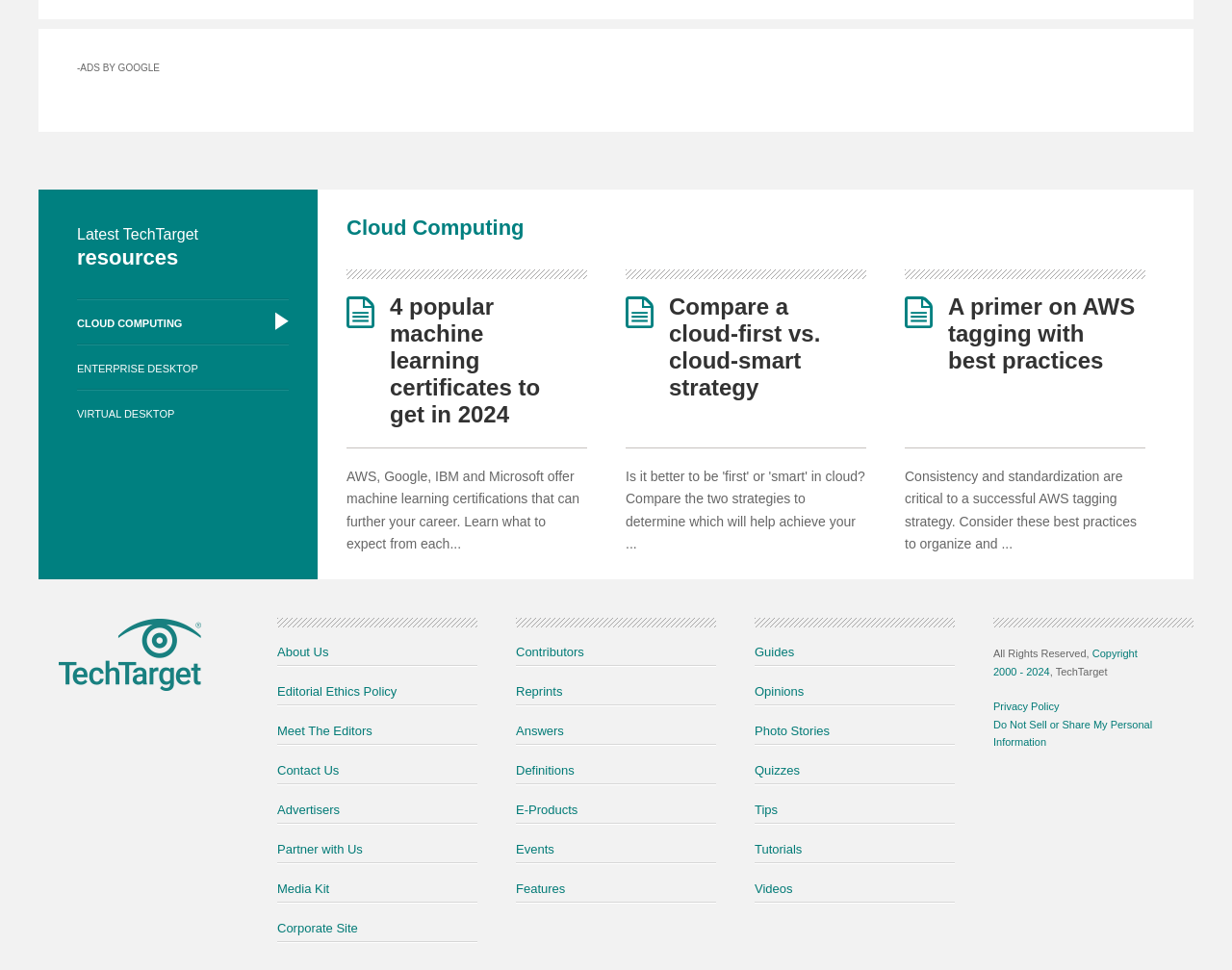Locate the bounding box of the UI element described in the following text: "Meet The Editors".

[0.225, 0.729, 0.302, 0.744]